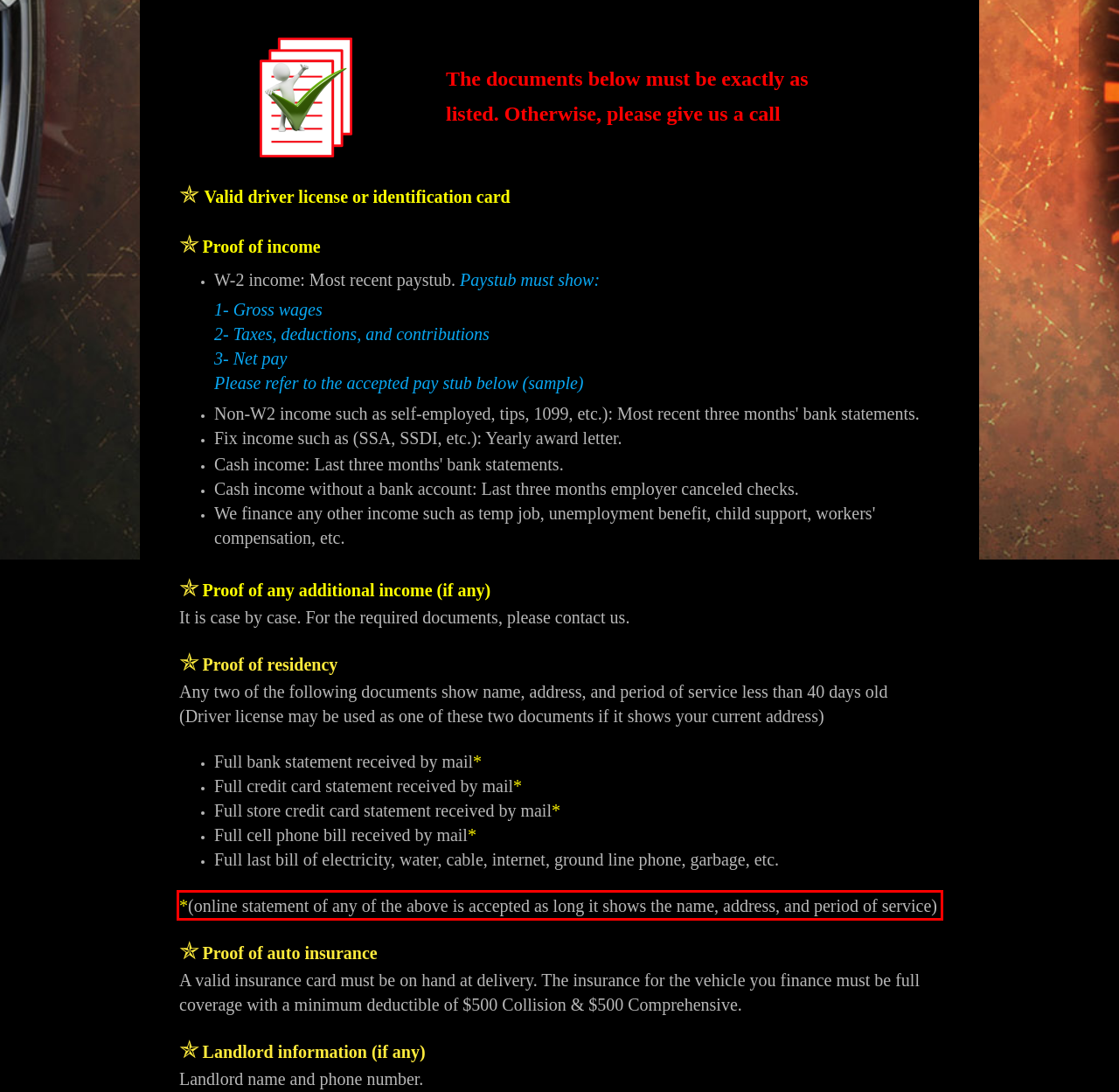Please identify and extract the text content from the UI element encased in a red bounding box on the provided webpage screenshot.

*(online statement of any of the above is accepted as long it shows the name, address, and period of service)